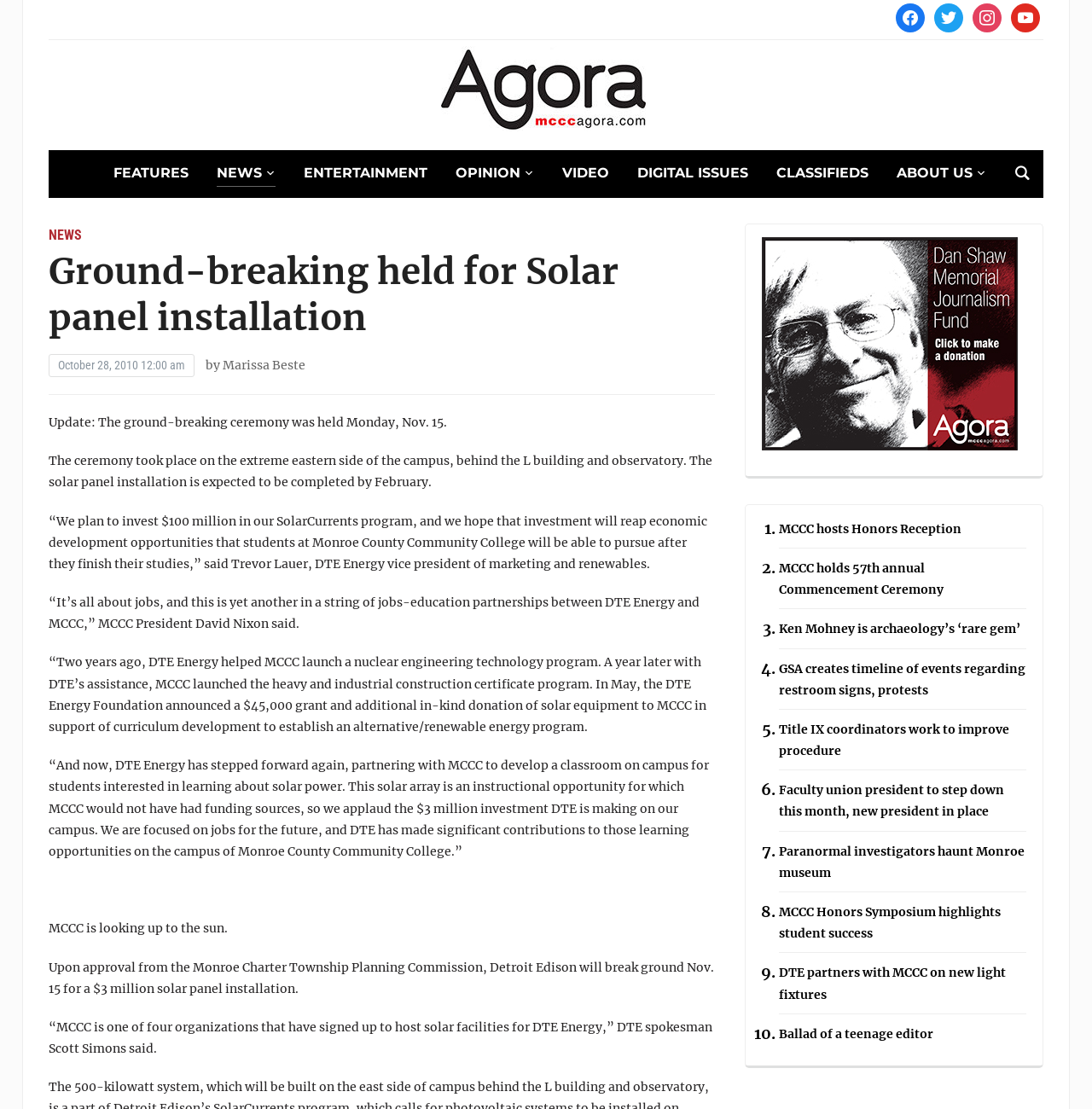How much is DTE Energy investing in its SolarCurrents program?
Answer with a single word or short phrase according to what you see in the image.

$100 million